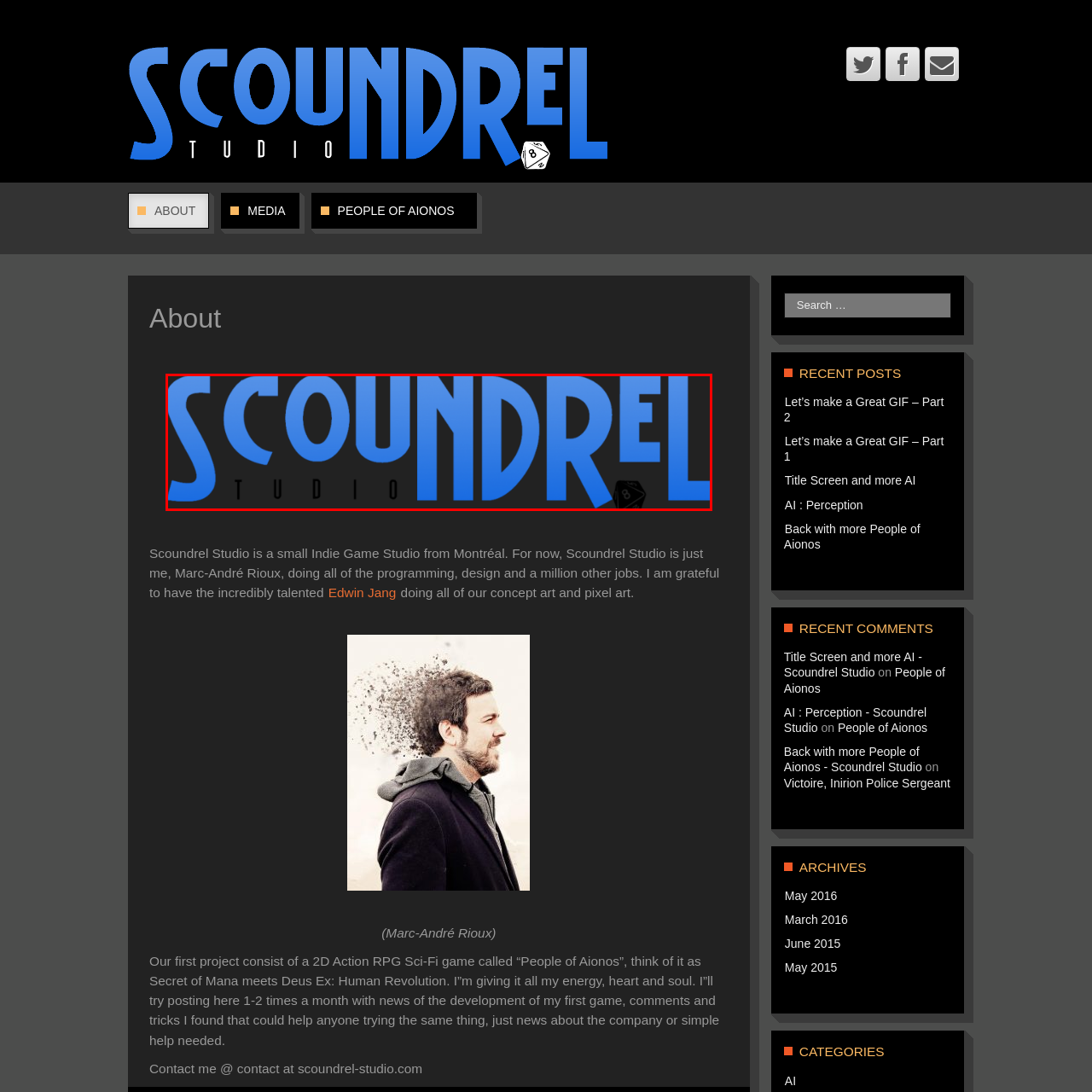Elaborate on the image contained within the red outline, providing as much detail as possible.

The image features the logo of Scoundrel Studio, presented in bold, modern typography with a gradient transition from light to dark blue. The word "SCOUNDREL" is prominently displayed in large letters, while "STUDIO" appears in smaller text, positioned below. A subtle design element, resembling a die, is incorporated into the logo, hinting at the studio's focus on gaming and creativity. This logo symbolizes Scoundrel Studio's identity as an indie game development company based in Montréal, encapsulating its artistic passion and commitment to crafting engaging gaming experiences.